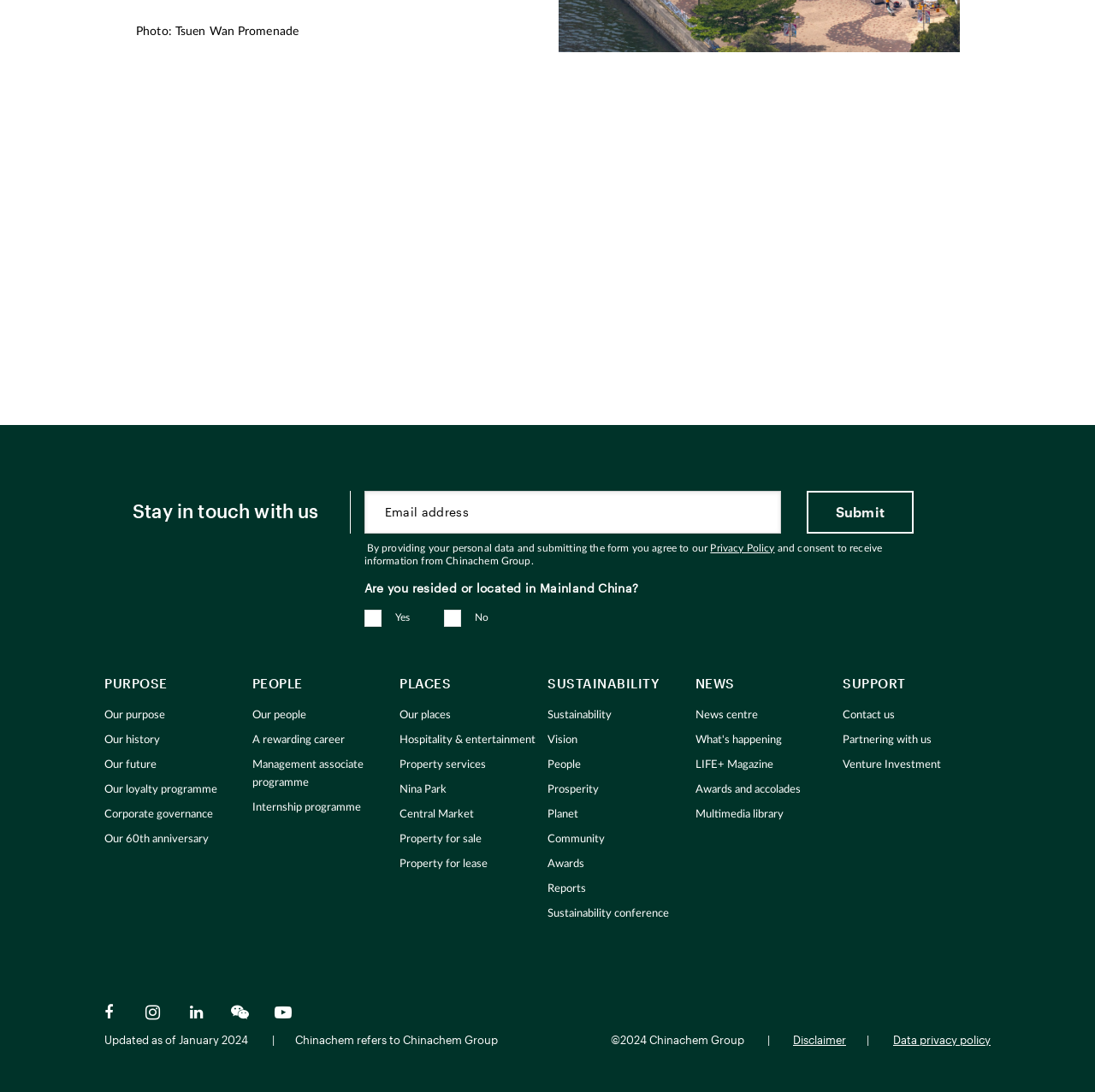Identify the bounding box coordinates of the element to click to follow this instruction: 'Follow on Facebook'. Ensure the coordinates are four float values between 0 and 1, provided as [left, top, right, bottom].

[0.091, 0.919, 0.107, 0.935]